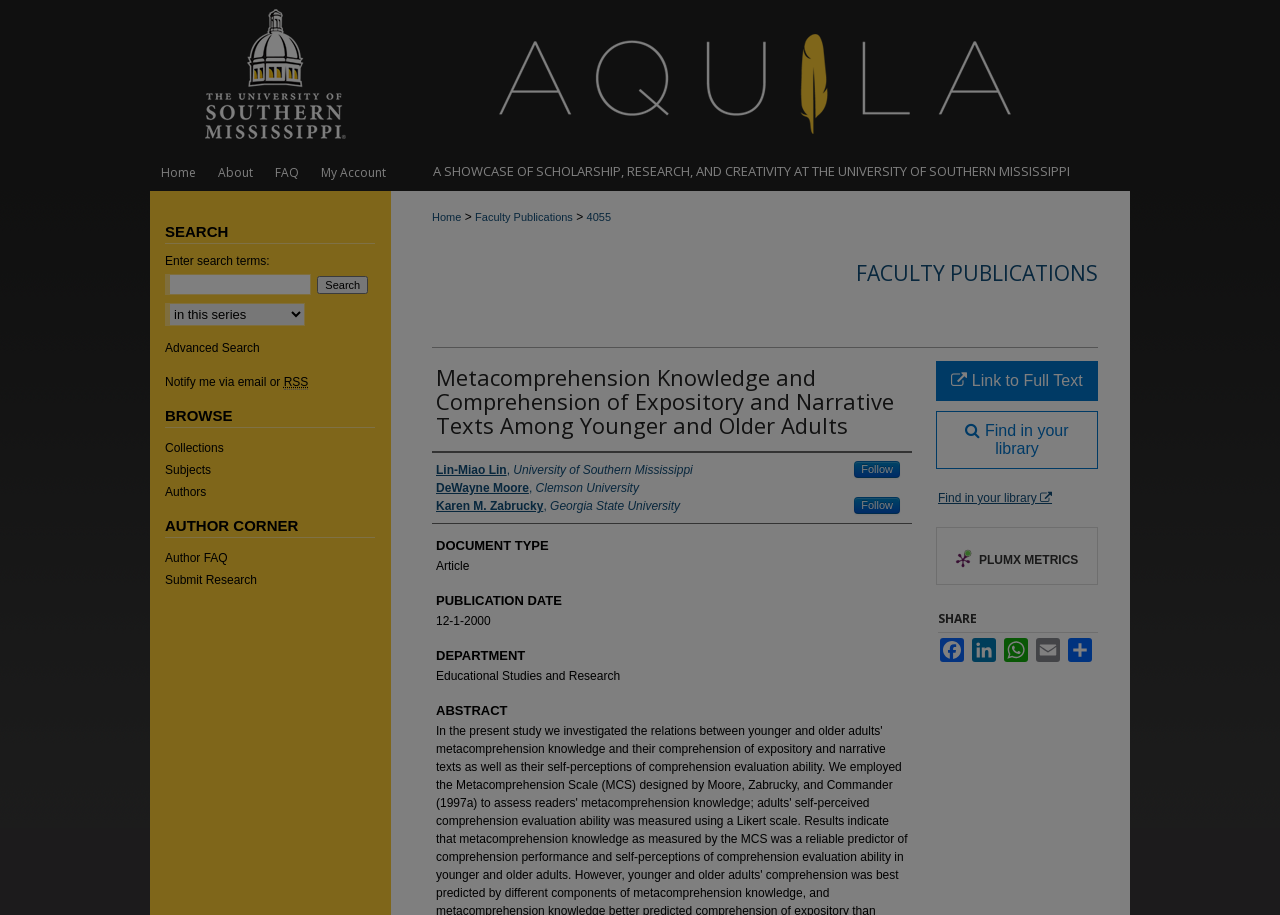Explain the webpage's design and content in an elaborate manner.

This webpage is a scholarly article page, titled "Metacomprehension Knowledge and Comprehension of Expository and Narrative Texts Among Younger and Older Adults" by Lin-Miao Lin, DeWayne Moore, and others. At the top, there is a menu link and a logo of "The Aquila Digital Community" with an image of "The University of Southern Mississippi" beside it. Below this, there is a navigation menu with links to "Home", "About", "FAQ", and "My Account".

The main content of the page is divided into sections. The first section has a heading "FACULTY PUBLICATIONS" and a link to the same. Below this, there is a section with the article title, authors, and publication information. The authors' names are links, and there is an option to follow them.

The next section has headings for "DOCUMENT TYPE", "PUBLICATION DATE", "DEPARTMENT", and "ABSTRACT". The abstract is followed by links to the full text of the article, options to find the article in a library, and a "PLUMX METRICS" link with an image.

There is also a "SHARE" section with links to share the article on Facebook, LinkedIn, WhatsApp, and via email. On the right side of the page, there is a complementary section with a search bar, a "BROWSE" section with links to collections, subjects, and authors, and an "AUTHOR CORNER" section with links to author FAQs and submission guidelines.